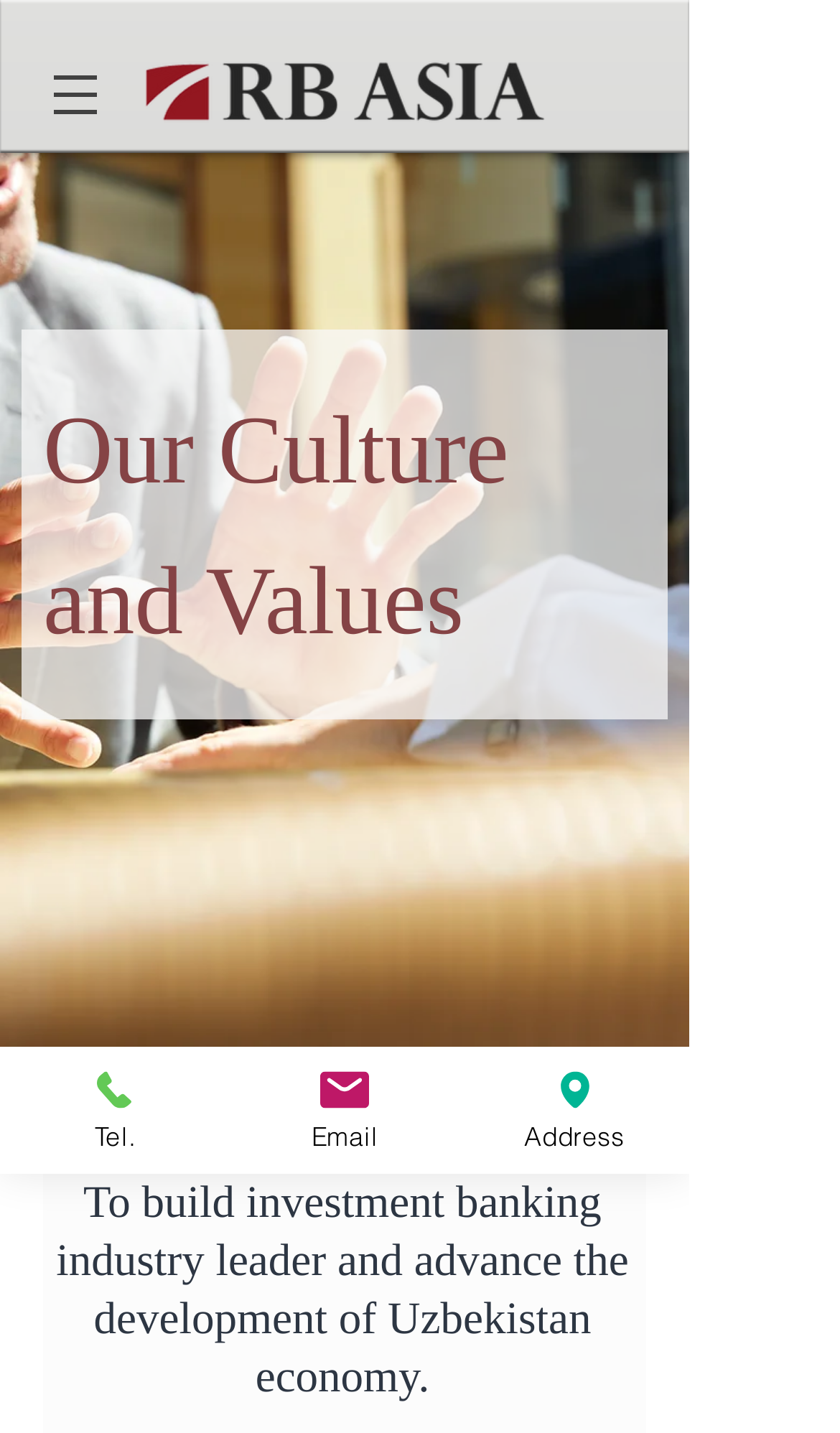How many contact methods are provided?
Using the image as a reference, answer the question with a short word or phrase.

3